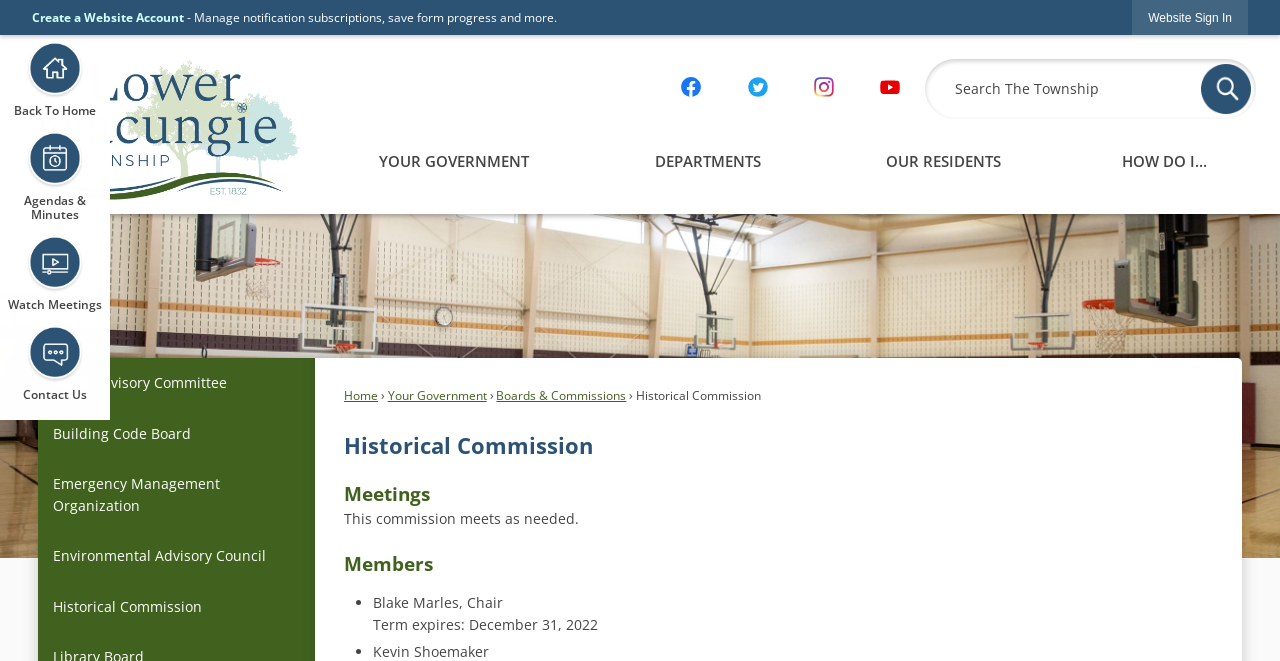Please provide a short answer using a single word or phrase for the question:
How many members are listed on the webpage?

2